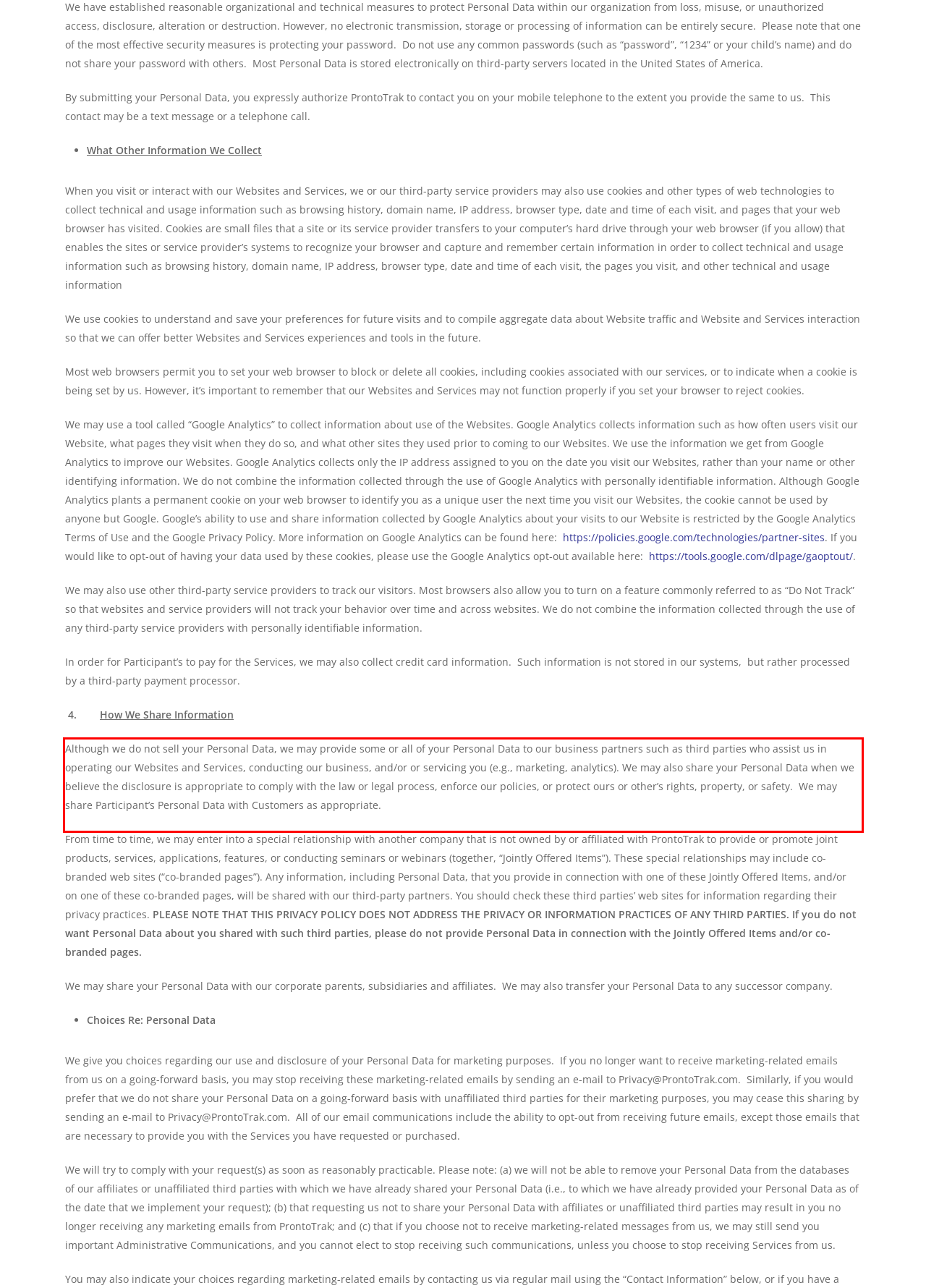Please perform OCR on the UI element surrounded by the red bounding box in the given webpage screenshot and extract its text content.

Although we do not sell your Personal Data, we may provide some or all of your Personal Data to our business partners such as third parties who assist us in operating our Websites and Services, conducting our business, and/or or servicing you (e.g., marketing, analytics). We may also share your Personal Data when we believe the disclosure is appropriate to comply with the law or legal process, enforce our policies, or protect ours or other’s rights, property, or safety. We may share Participant’s Personal Data with Customers as appropriate.